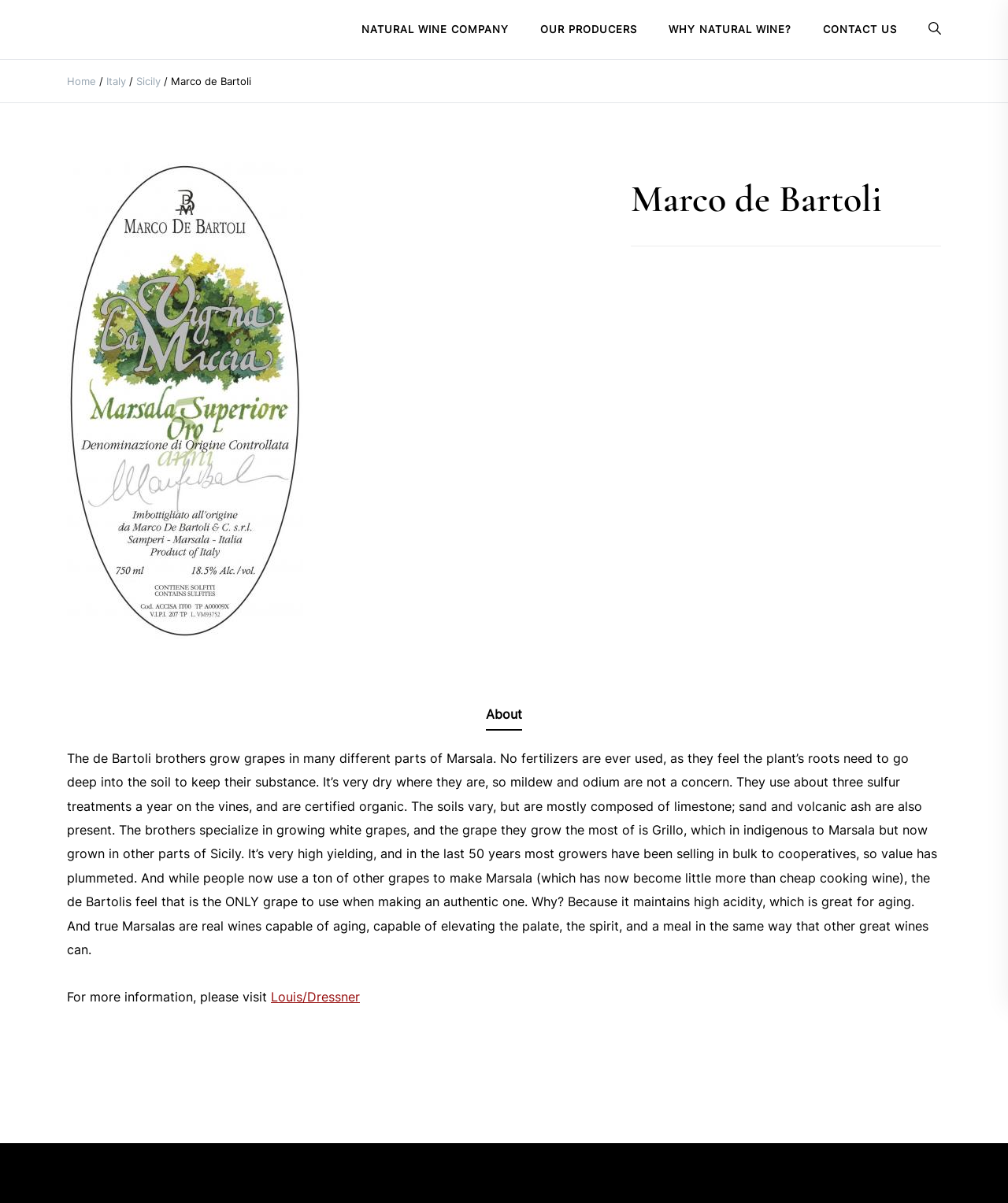What is the name of the wine company?
Look at the screenshot and provide an in-depth answer.

I found the answer by looking at the top navigation links, where 'NATURAL WINE COMPANY' is one of the options.